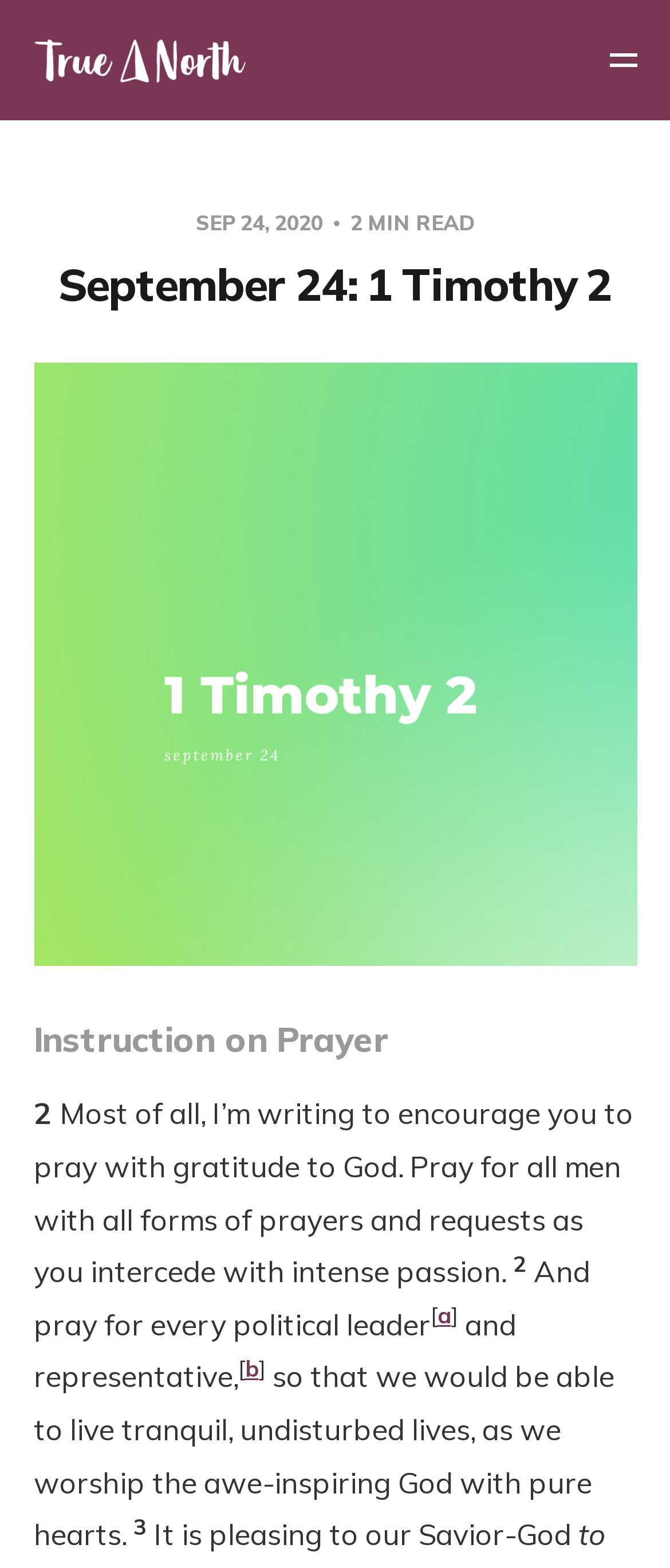Use a single word or phrase to answer the following:
What is the main topic of the article?

Instruction on Prayer